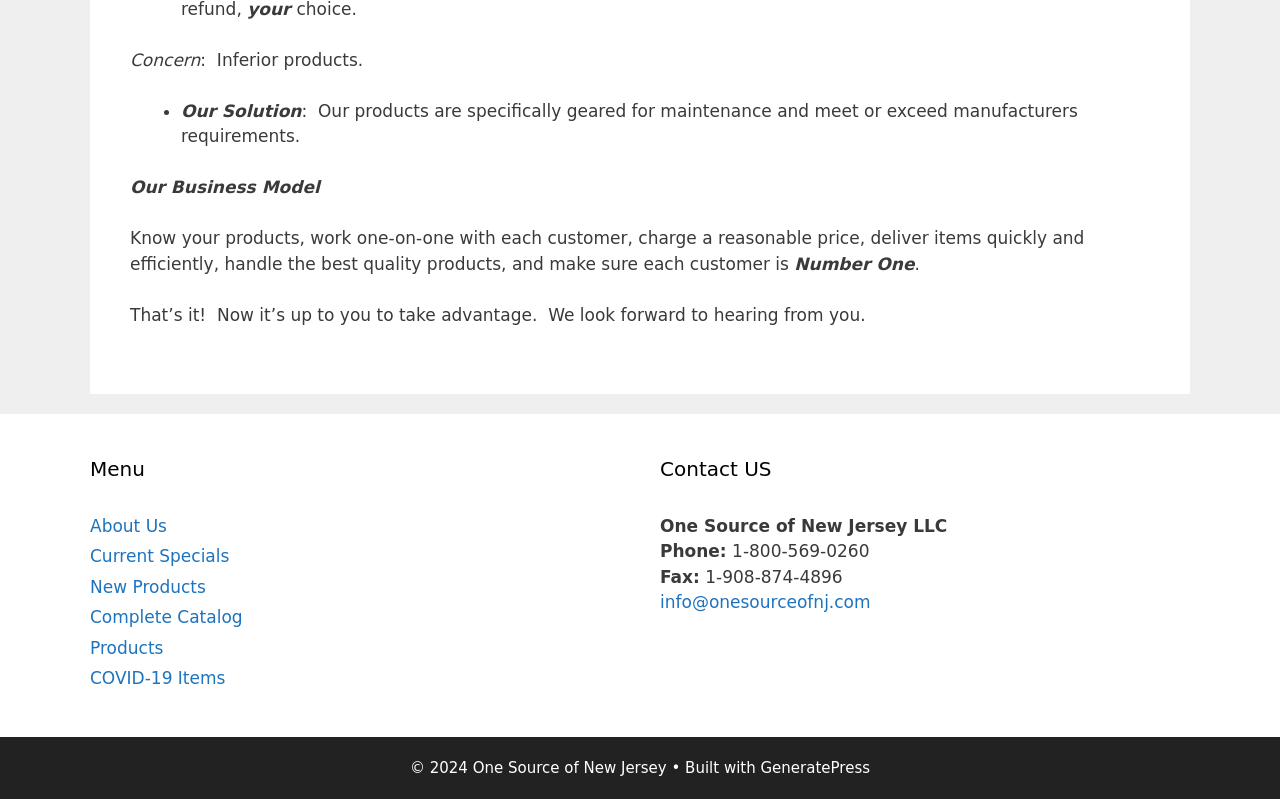Determine the bounding box coordinates of the section I need to click to execute the following instruction: "Click on About Us". Provide the coordinates as four float numbers between 0 and 1, i.e., [left, top, right, bottom].

[0.07, 0.645, 0.13, 0.67]